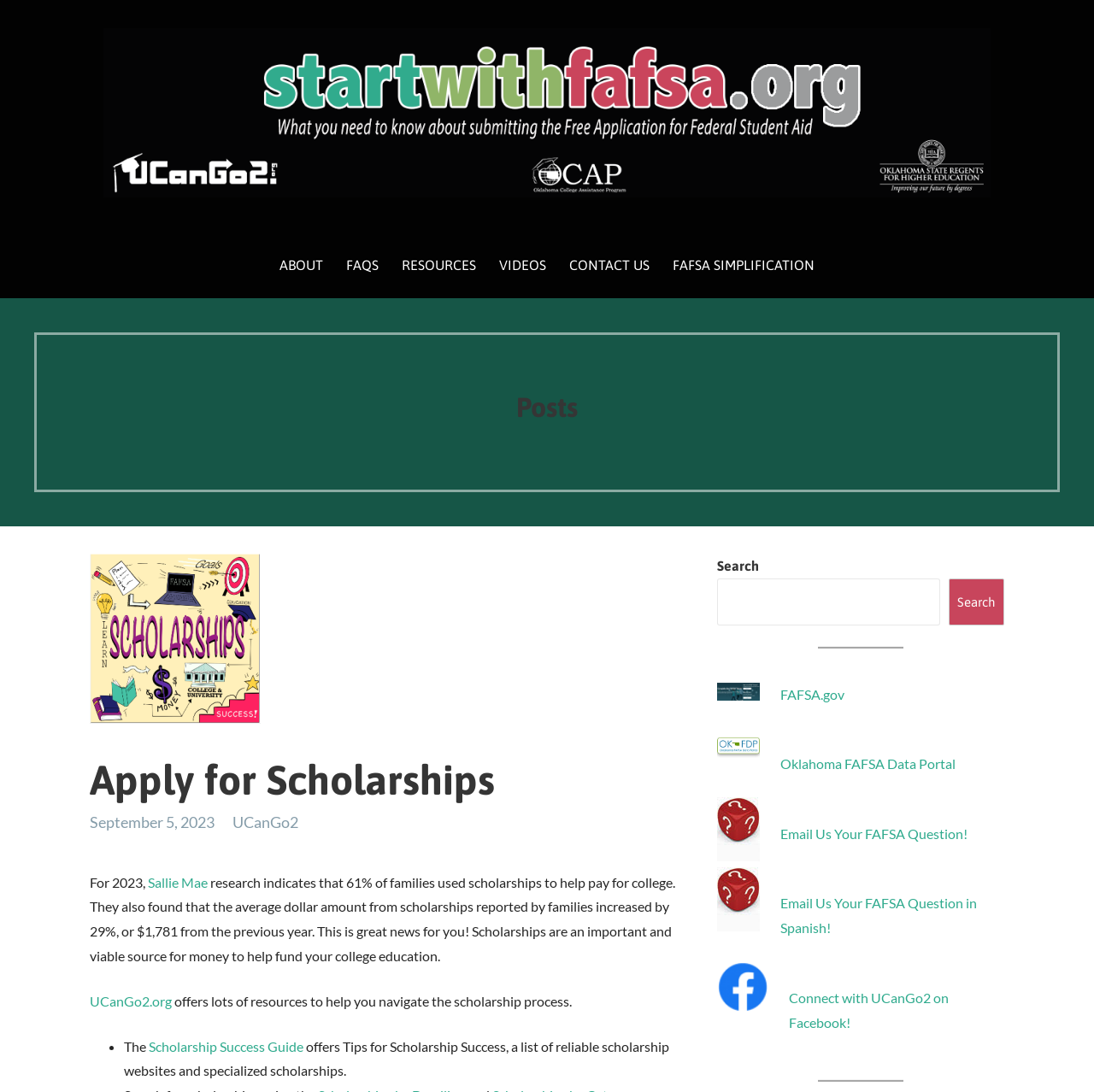Determine the bounding box coordinates of the clickable region to execute the instruction: "Visit the 'FAFSA.gov' website". The coordinates should be four float numbers between 0 and 1, denoted as [left, top, right, bottom].

[0.713, 0.628, 0.772, 0.643]